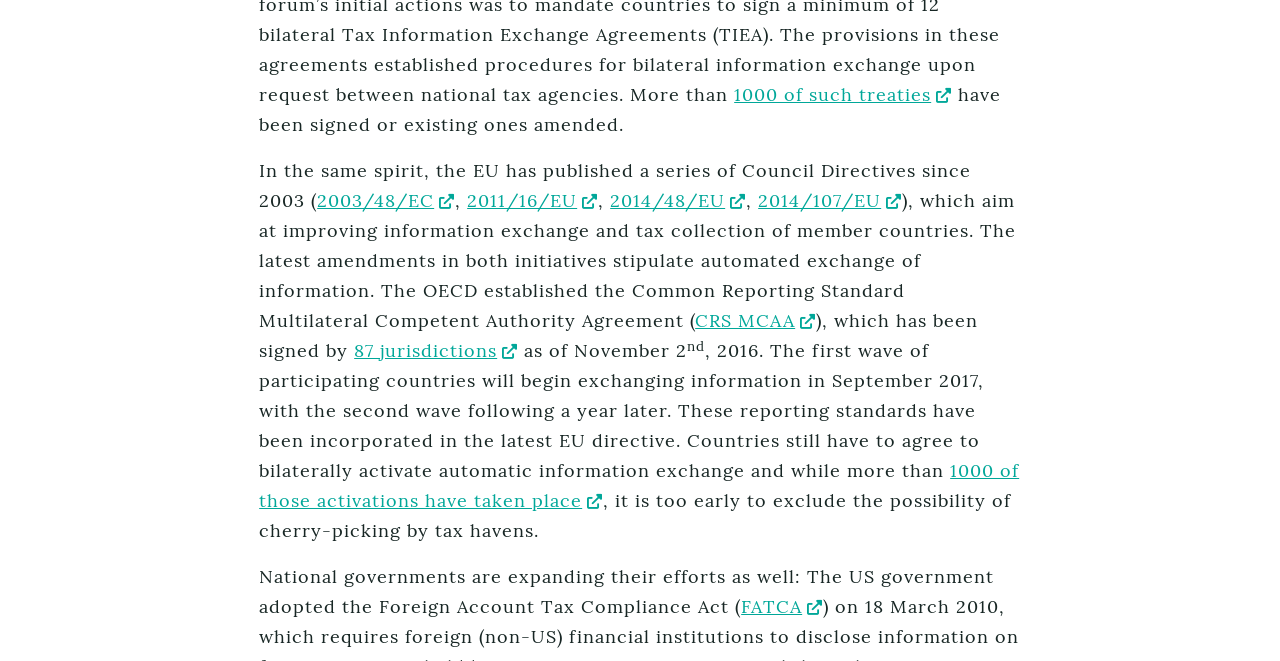What is the purpose of the OECD's Common Reporting Standard?
Using the visual information, respond with a single word or phrase.

Improving information exchange and tax collection